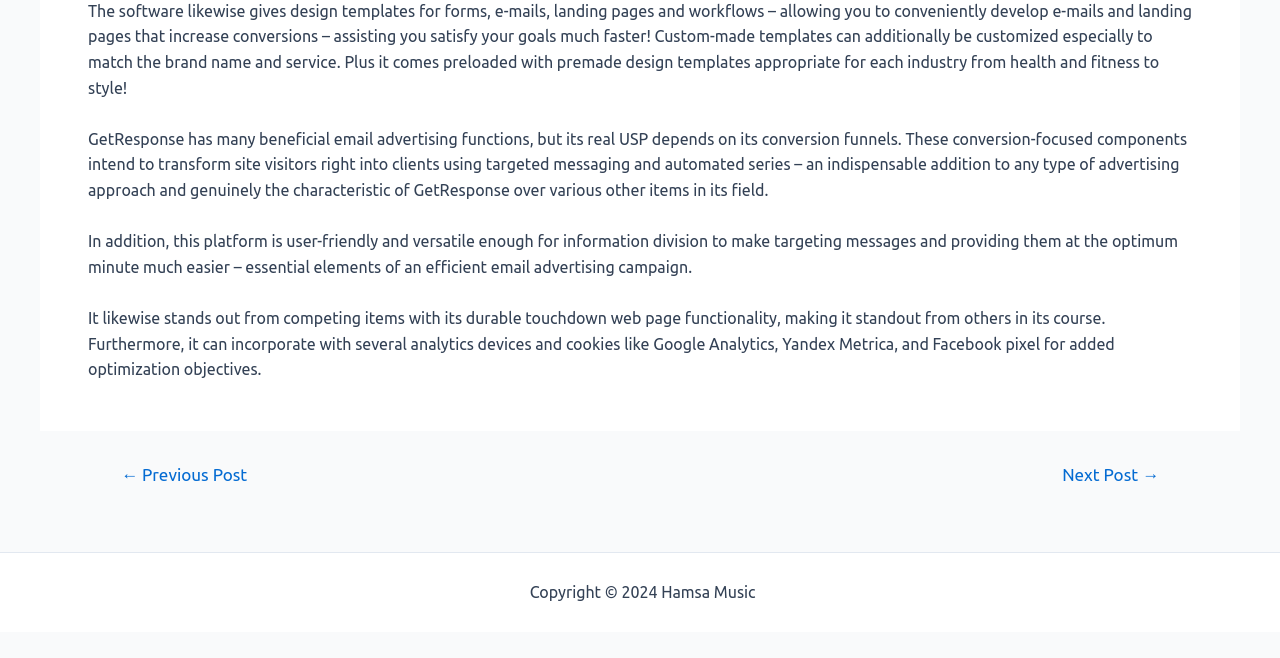What is the main topic of the webpage?
Please provide a comprehensive answer based on the details in the screenshot.

Based on the static text elements, it appears that the webpage is discussing the features and benefits of GetResponse, a software for email marketing and conversion funnels.